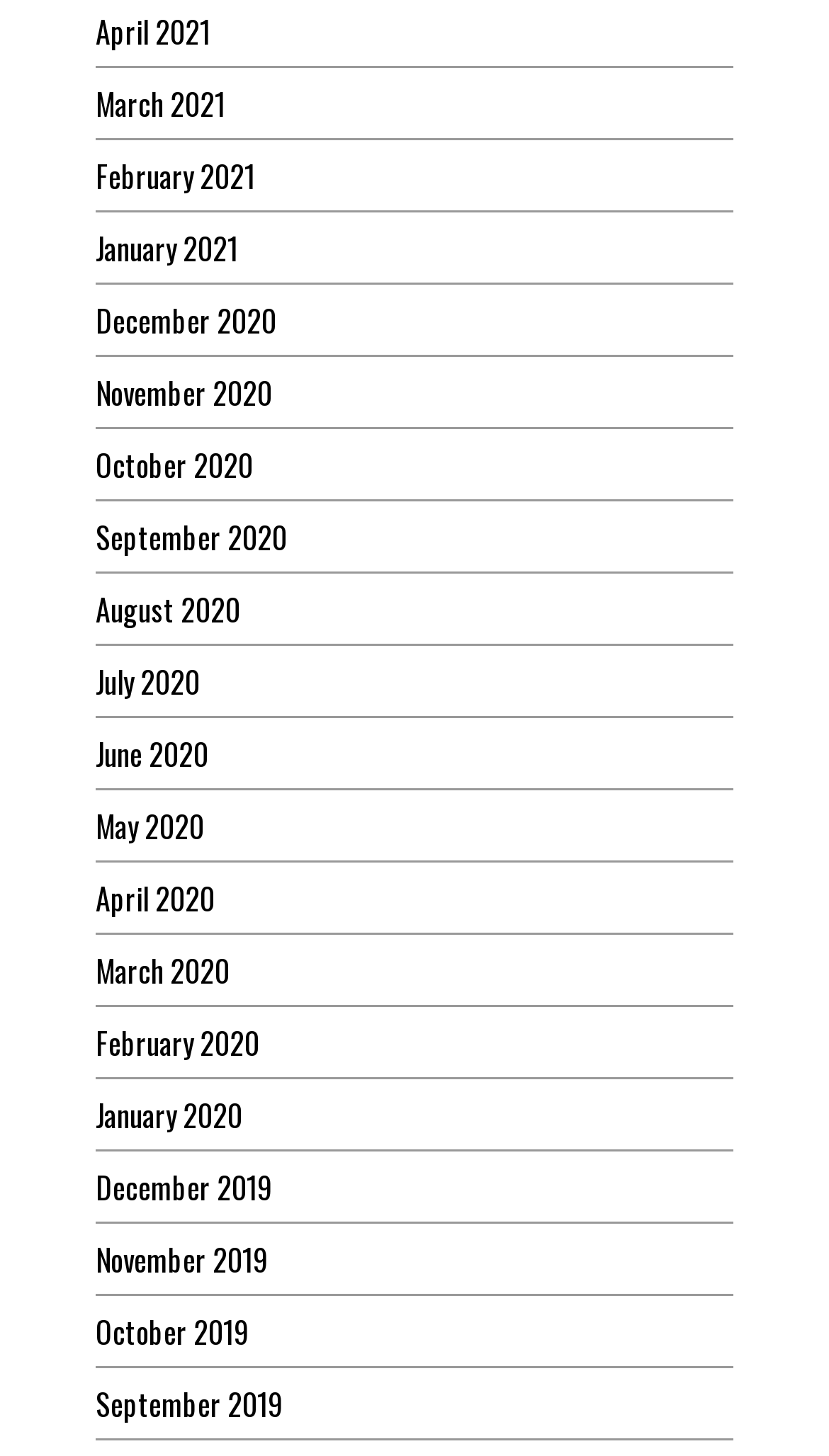How many months are listed in 2020?
Examine the image and give a concise answer in one word or a short phrase.

12